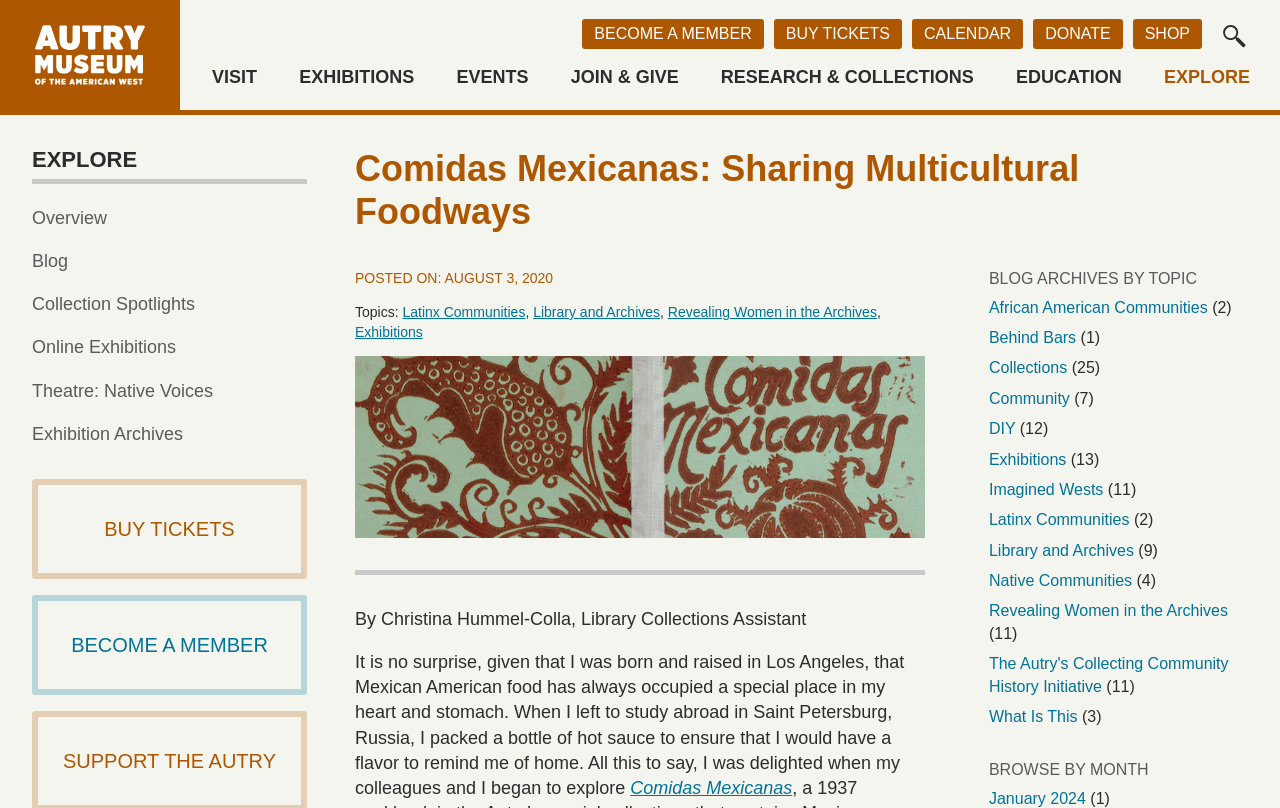Provide the bounding box coordinates for the area that should be clicked to complete the instruction: "Click on EXHIBITIONS".

[0.234, 0.084, 0.324, 0.116]